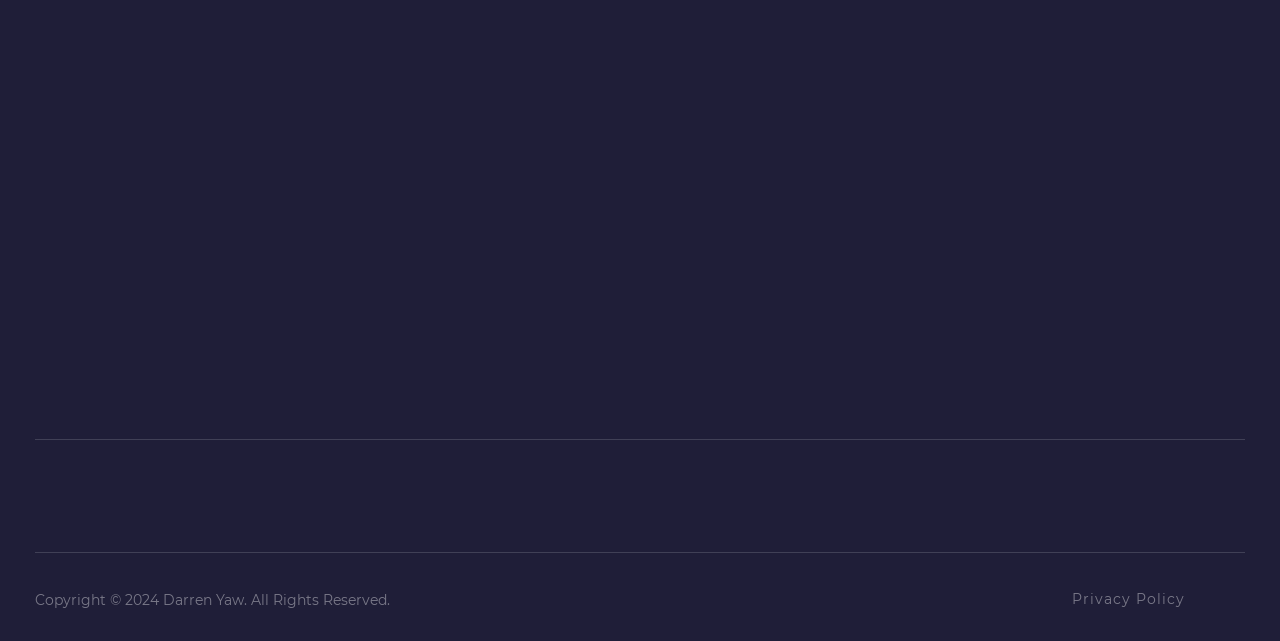Find the bounding box coordinates for the area you need to click to carry out the instruction: "Click on GET STARTED". The coordinates should be four float numbers between 0 and 1, indicated as [left, top, right, bottom].

[0.409, 0.09, 0.591, 0.191]